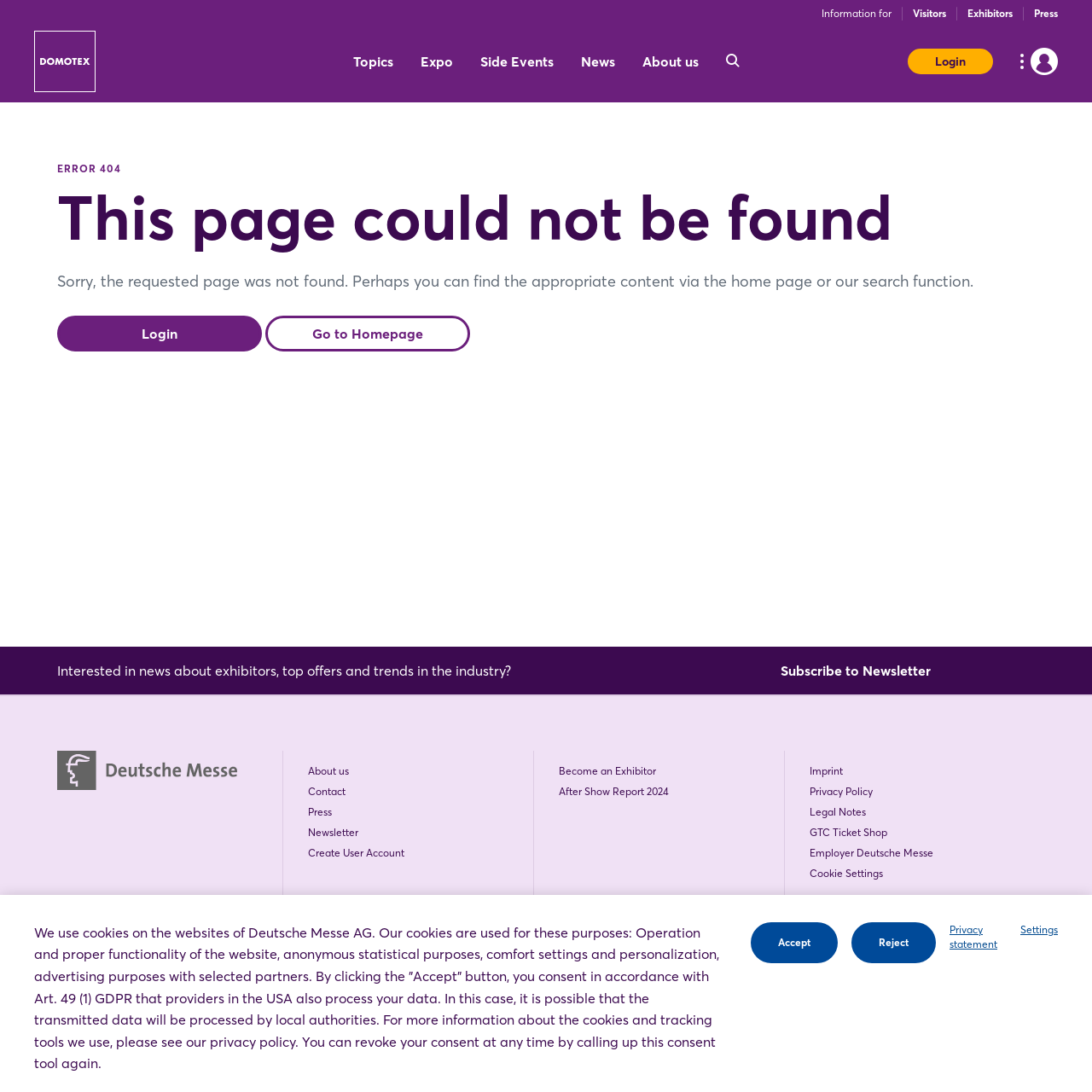Highlight the bounding box of the UI element that corresponds to this description: "News".

[0.532, 0.047, 0.563, 0.066]